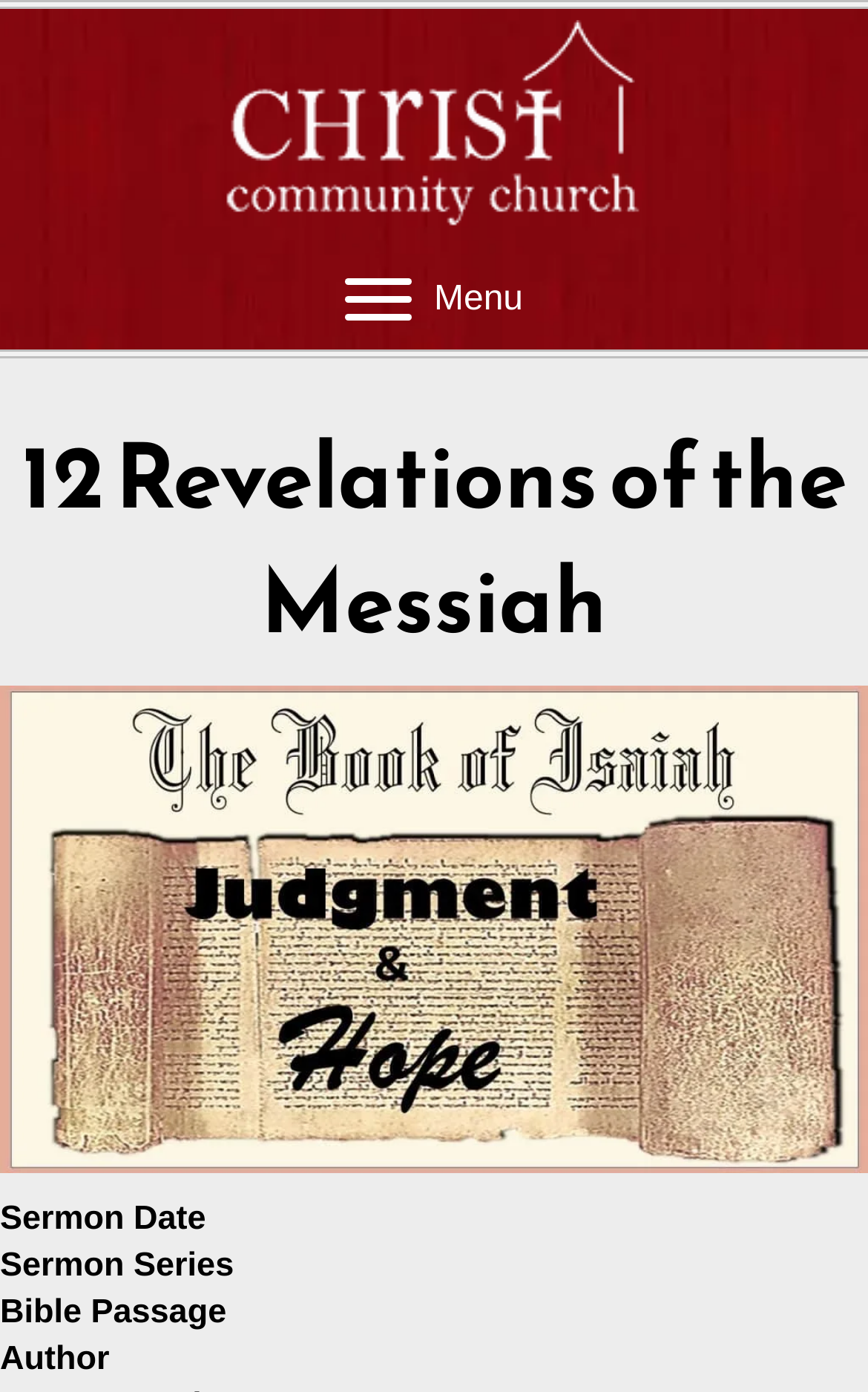Provide the bounding box for the UI element matching this description: "Menu".

[0.377, 0.189, 0.623, 0.243]